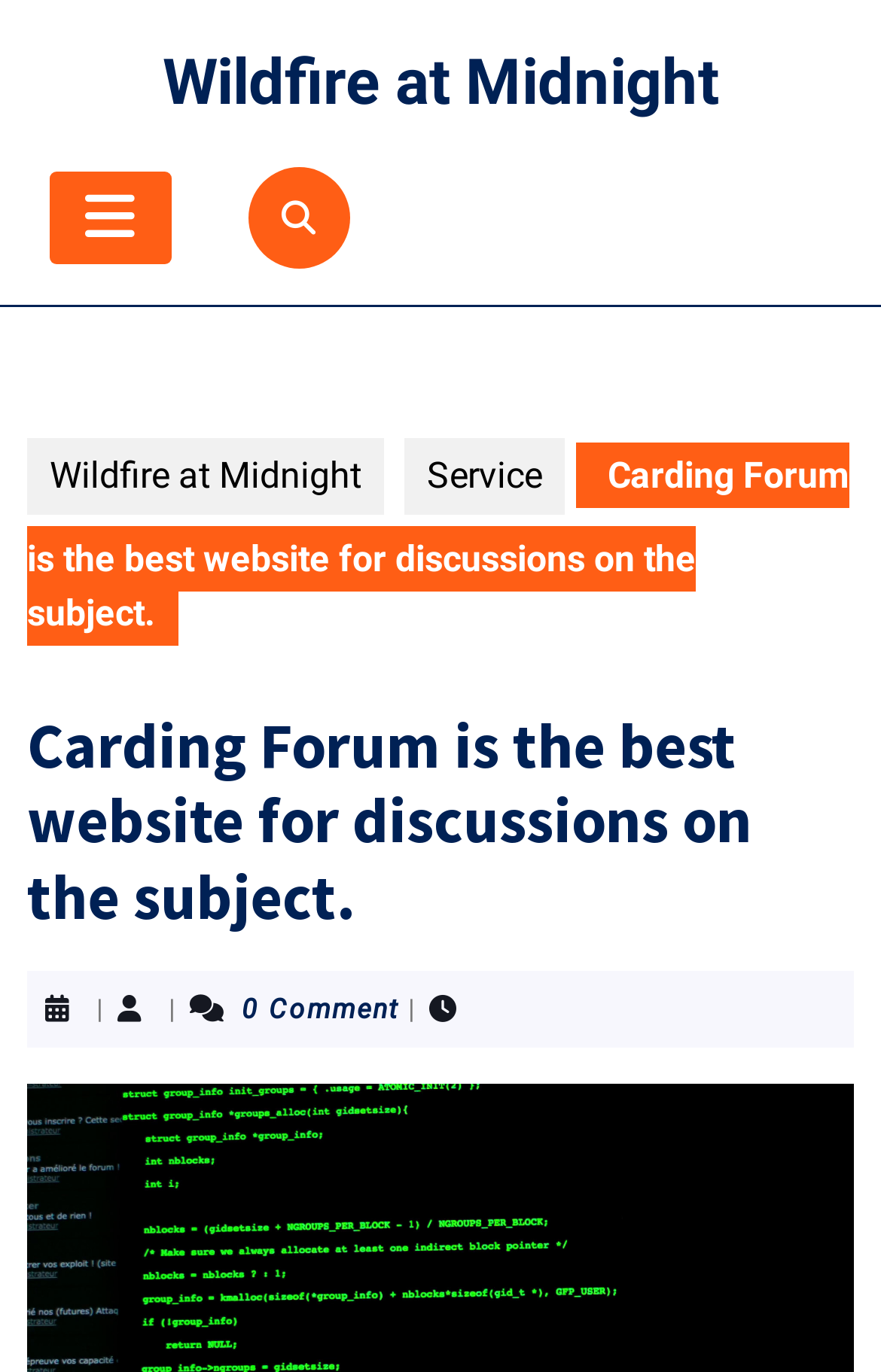Please find the top heading of the webpage and generate its text.

Carding Forum is the best website for discussions on the subject.